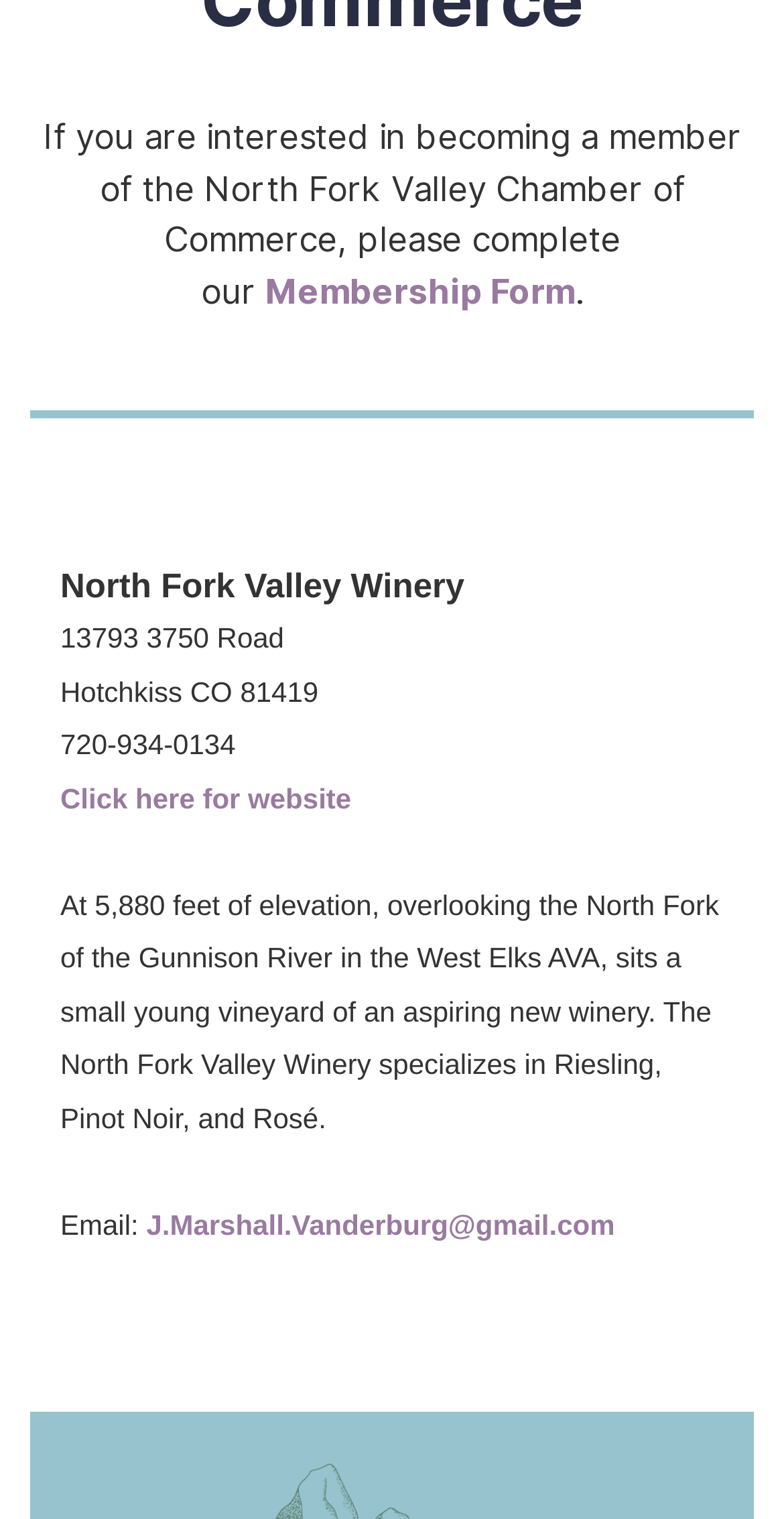Find the bounding box coordinates for the element described here: "« Apr".

None